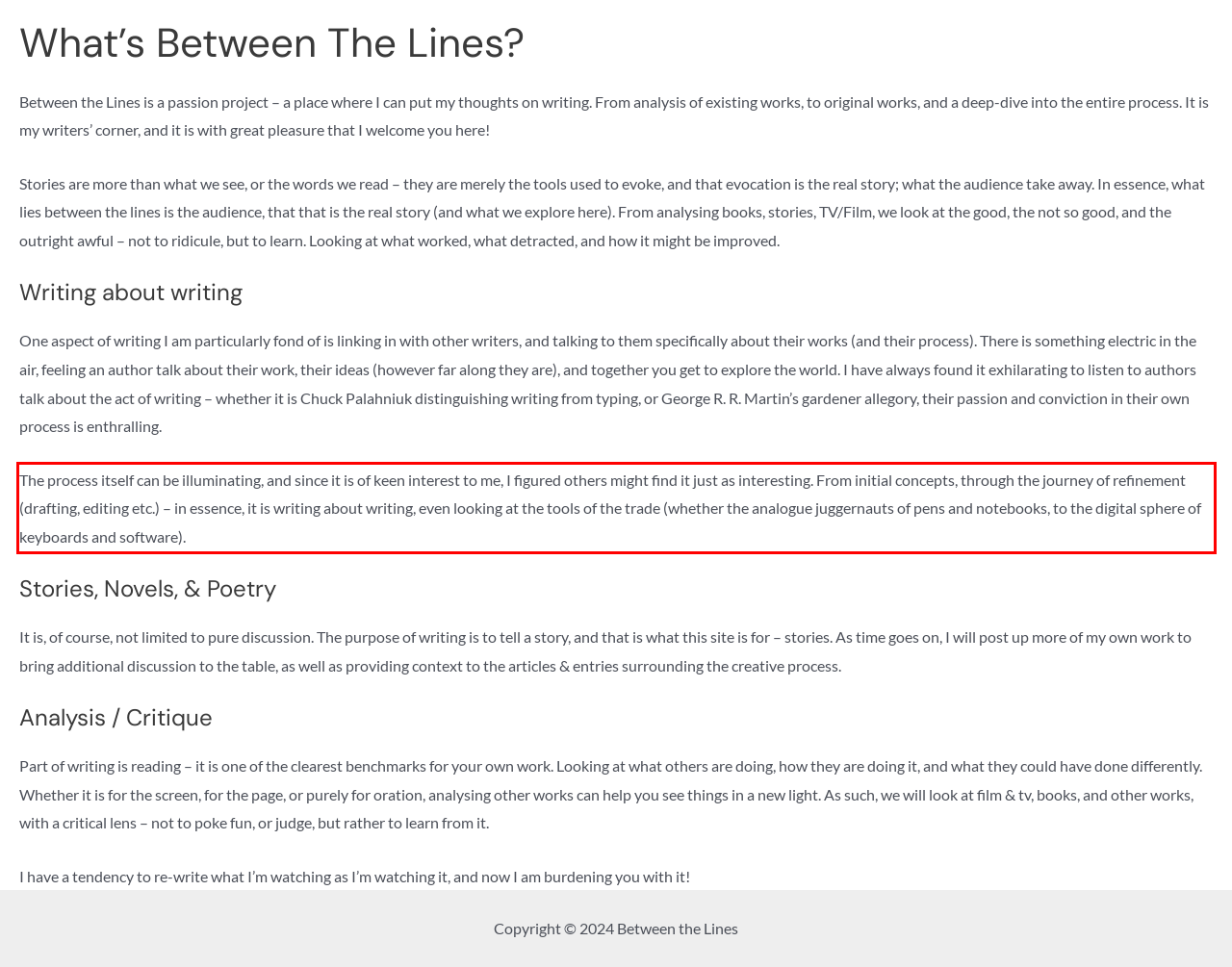Examine the webpage screenshot, find the red bounding box, and extract the text content within this marked area.

The process itself can be illuminating, and since it is of keen interest to me, I figured others might find it just as interesting. From initial concepts, through the journey of refinement (drafting, editing etc.) – in essence, it is writing about writing, even looking at the tools of the trade (whether the analogue juggernauts of pens and notebooks, to the digital sphere of keyboards and software).